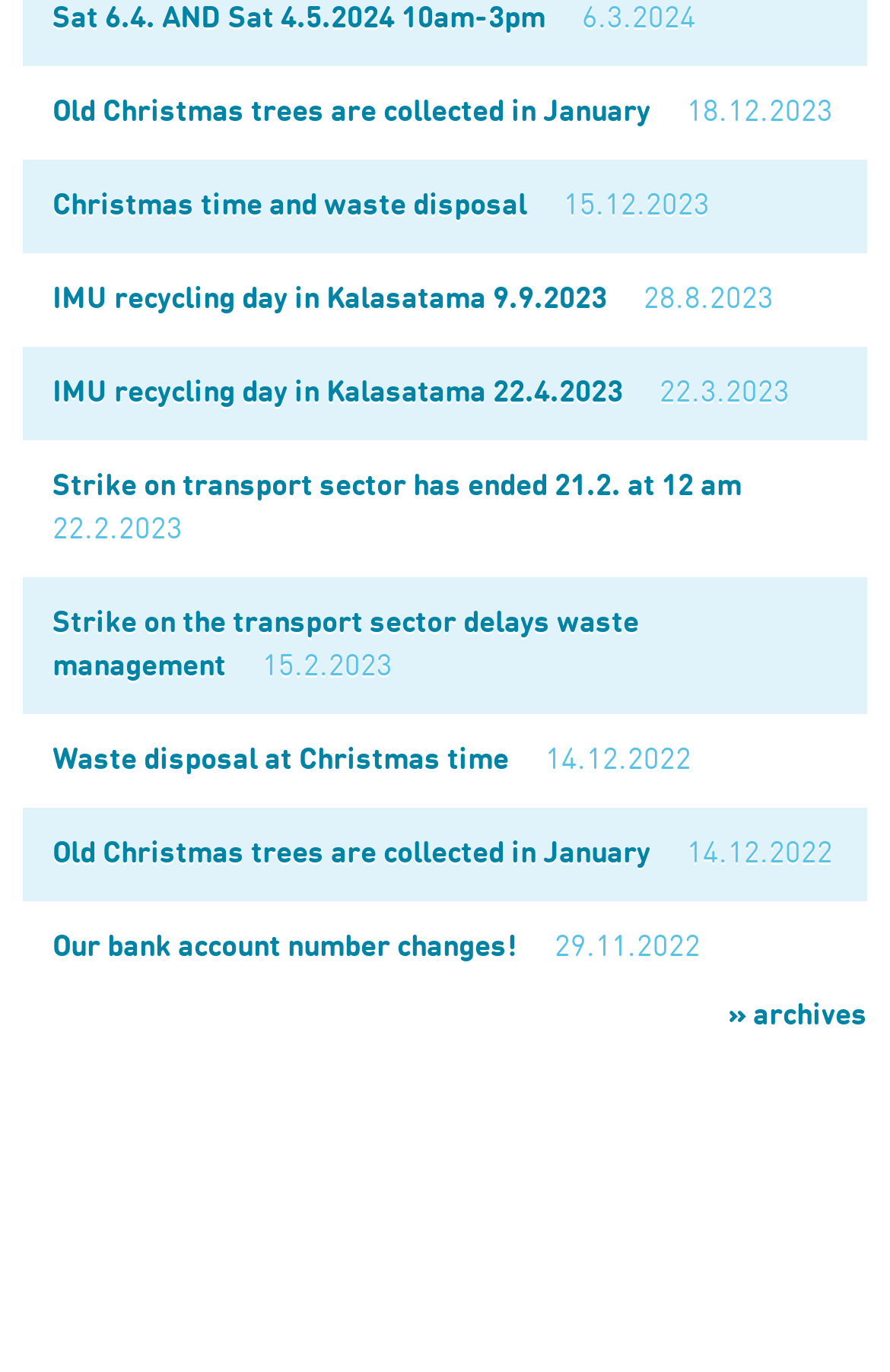What is the topic of the news on 22.2.2023?
Examine the image closely and answer the question with as much detail as possible.

I found the topic of the news on 22.2.2023 by looking at the link element with the text 'Strike on transport sector has ended 21.2. at 12 am' and its corresponding date StaticText element '22.2.2023'.